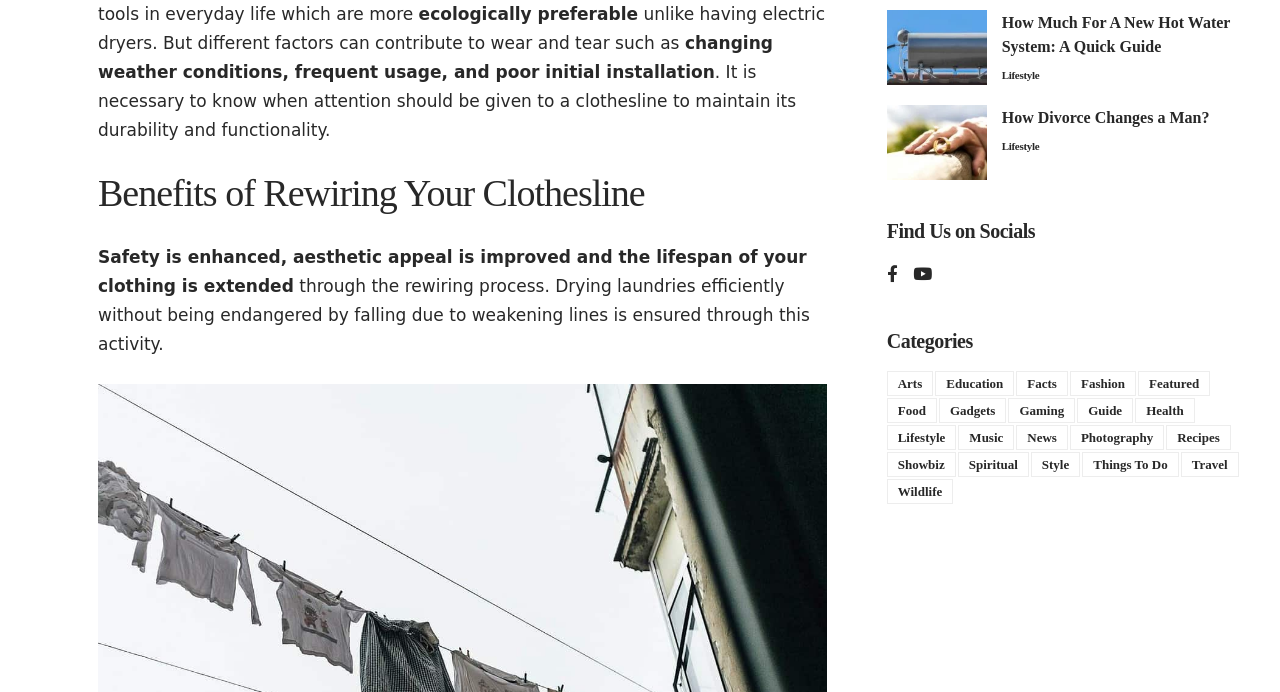Locate the bounding box coordinates of the area to click to fulfill this instruction: "read How Divorce Changes a Man?". The bounding box should be presented as four float numbers between 0 and 1, in the order [left, top, right, bottom].

[0.783, 0.136, 0.945, 0.16]